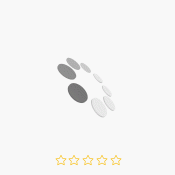What type of feedback is visible below the image?
Provide a fully detailed and comprehensive answer to the question.

The star rating system visible below the image indicates user reviews and feedback regarding the product's quality and appeal, which suggests that customers have provided ratings and reviews for the product.